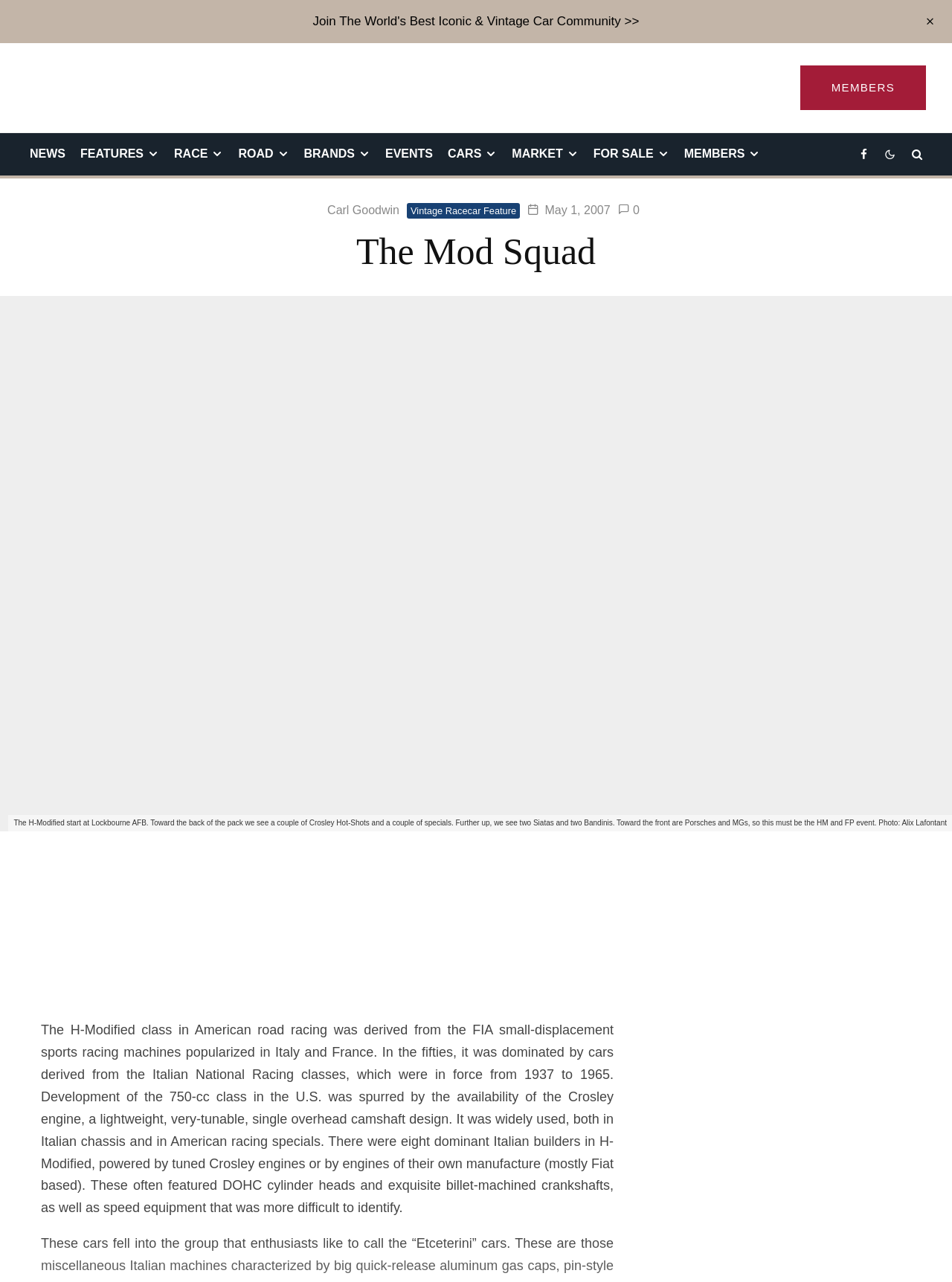Identify the bounding box coordinates of the element to click to follow this instruction: 'Read the article by Carl Goodwin'. Ensure the coordinates are four float values between 0 and 1, provided as [left, top, right, bottom].

[0.344, 0.159, 0.42, 0.169]